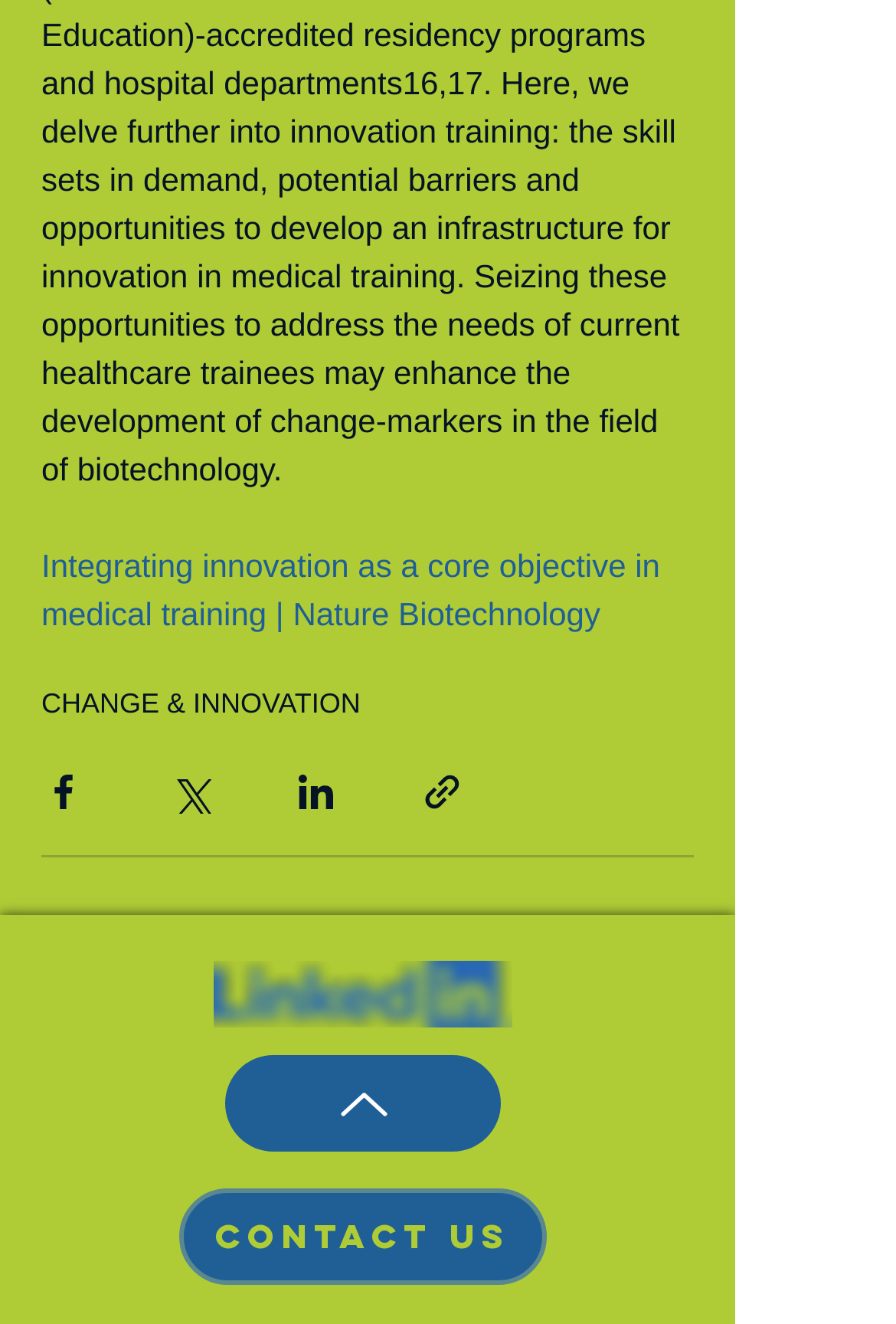Give a short answer using one word or phrase for the question:
How many social media sharing options are available?

4